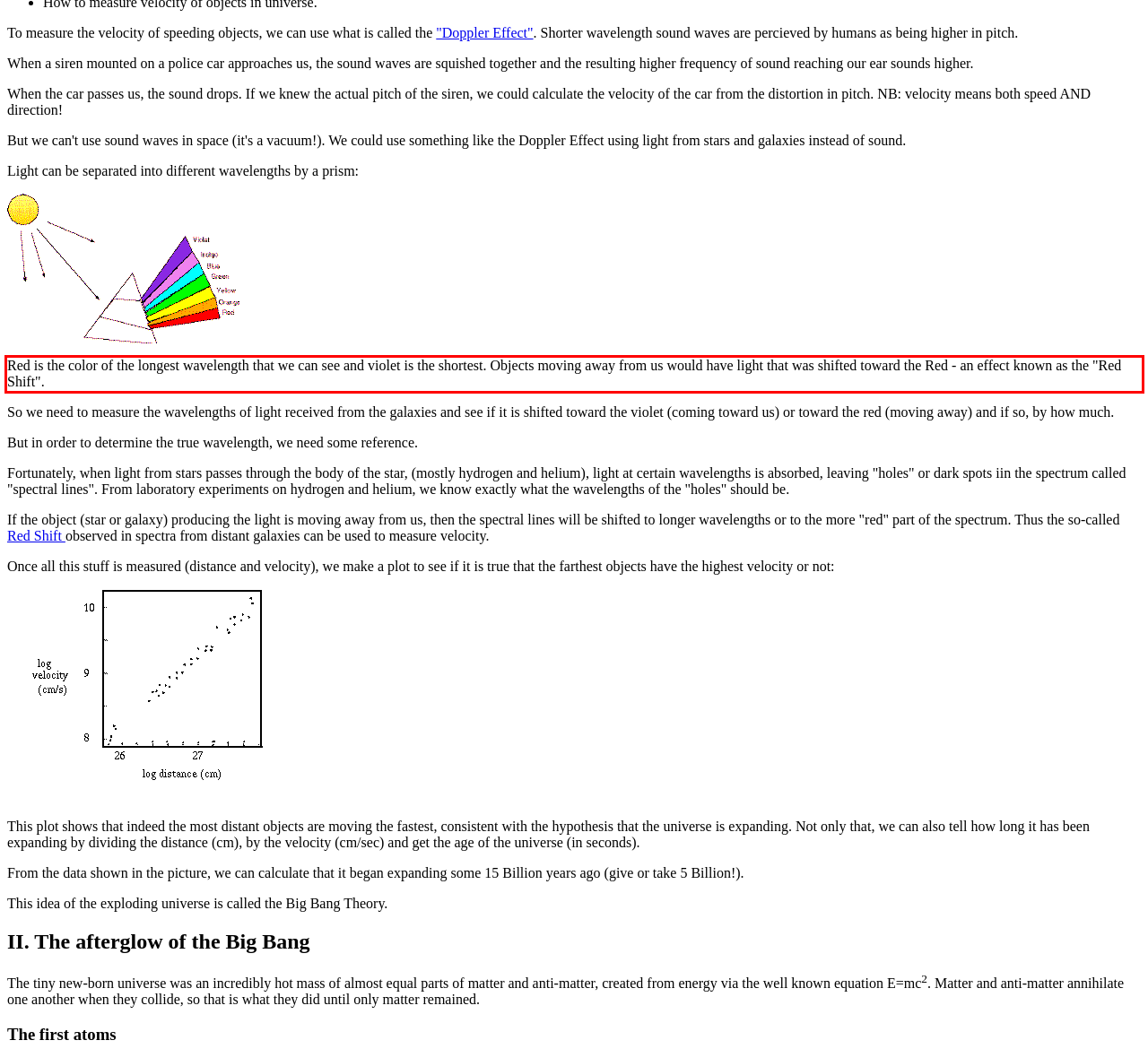In the screenshot of the webpage, find the red bounding box and perform OCR to obtain the text content restricted within this red bounding box.

Red is the color of the longest wavelength that we can see and violet is the shortest. Objects moving away from us would have light that was shifted toward the Red - an effect known as the "Red Shift".